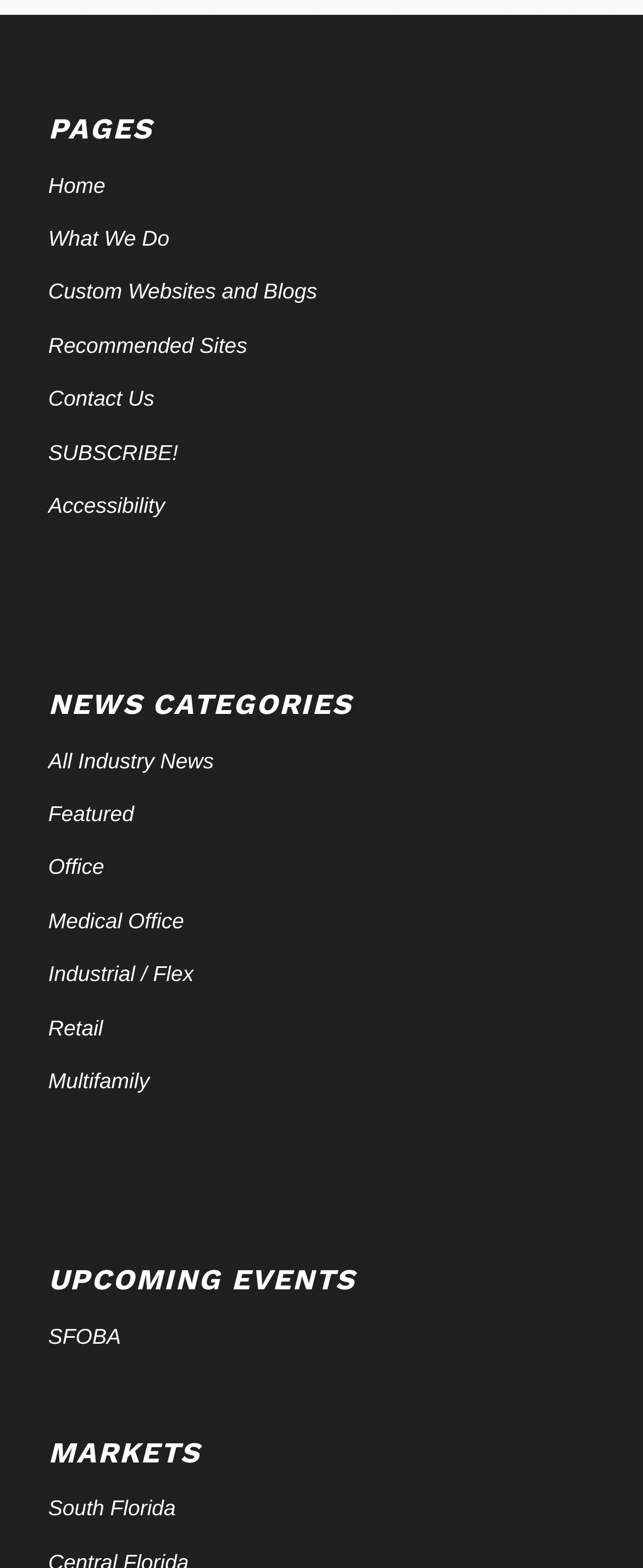Answer the following query concisely with a single word or phrase:
What is the last link listed under PAGES?

Accessibility